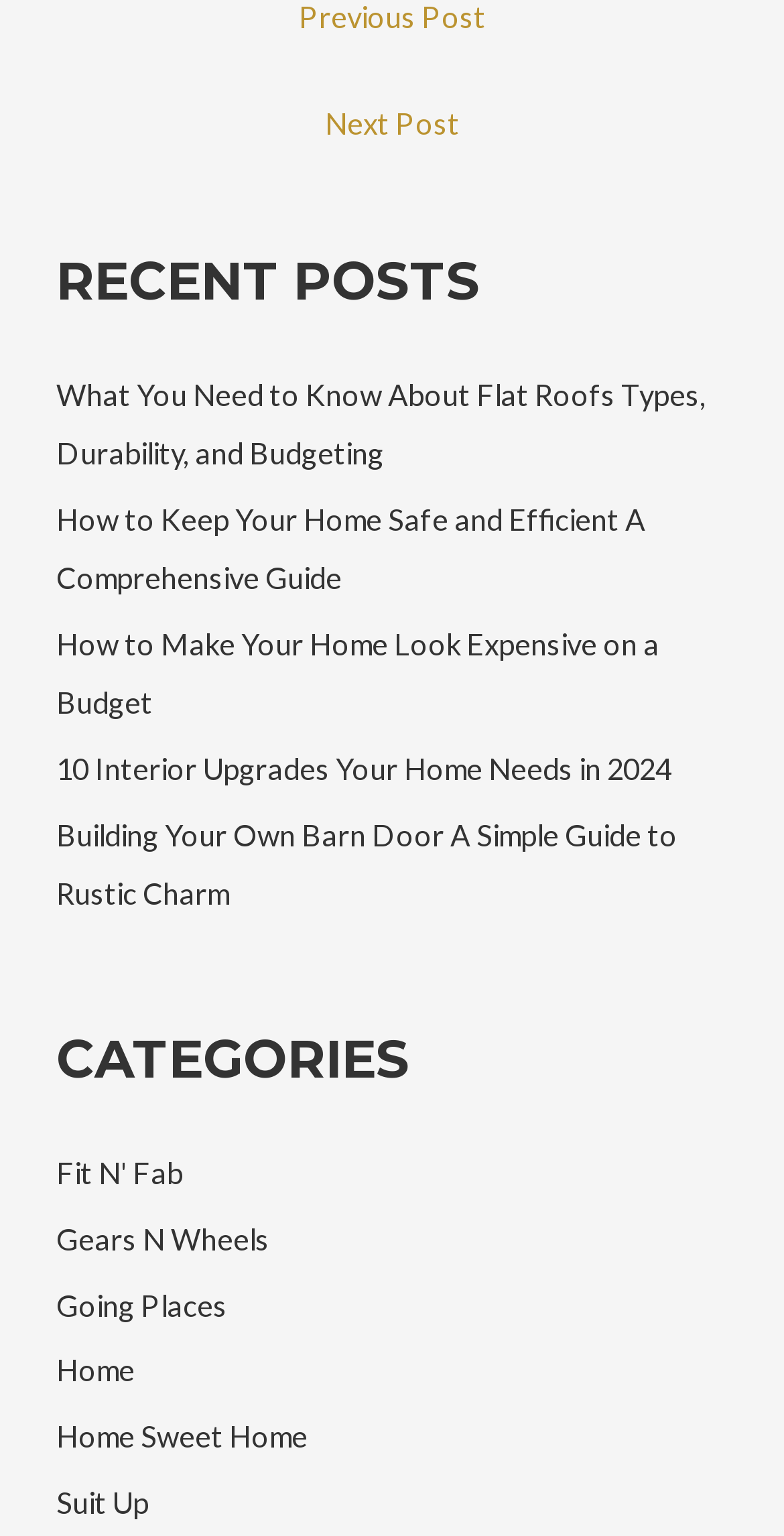Determine the bounding box for the UI element described here: "Home Sweet Home".

[0.071, 0.924, 0.392, 0.947]